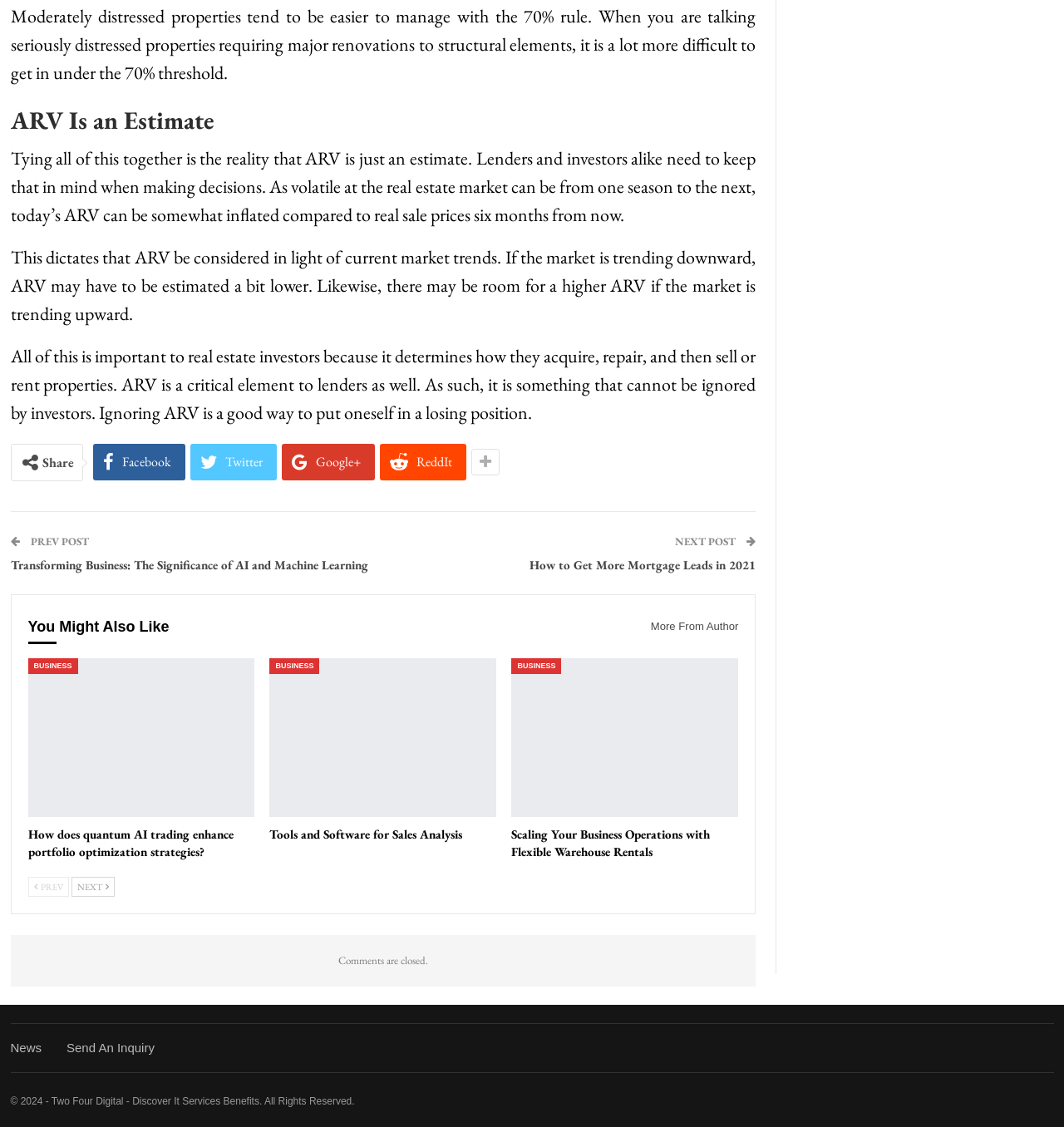Provide a brief response using a word or short phrase to this question:
How many related articles are shown?

3